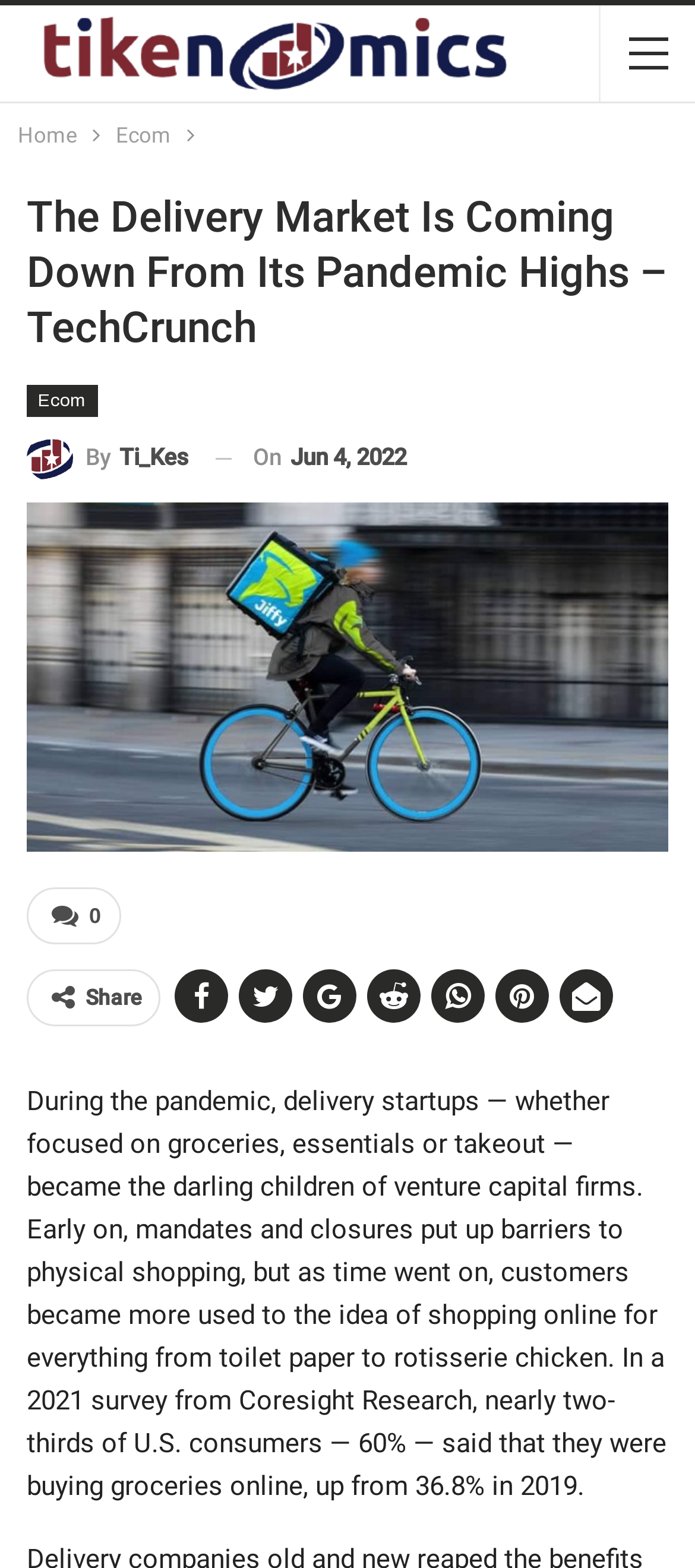Use a single word or phrase to answer the following:
What is the topic of the article?

Delivery market